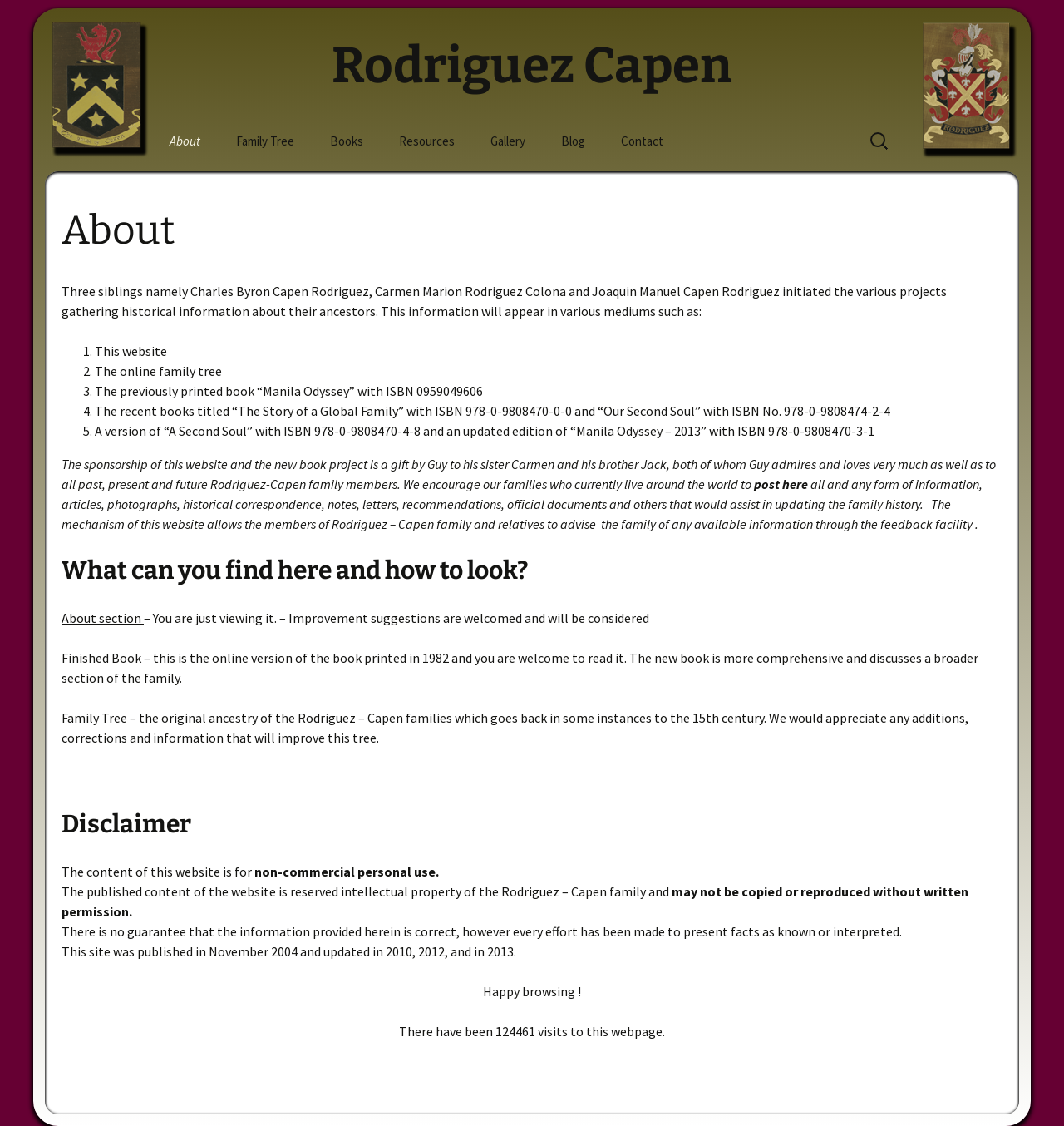Please identify the bounding box coordinates of the element on the webpage that should be clicked to follow this instruction: "Click on the 'About' link". The bounding box coordinates should be given as four float numbers between 0 and 1, formatted as [left, top, right, bottom].

[0.144, 0.109, 0.204, 0.142]